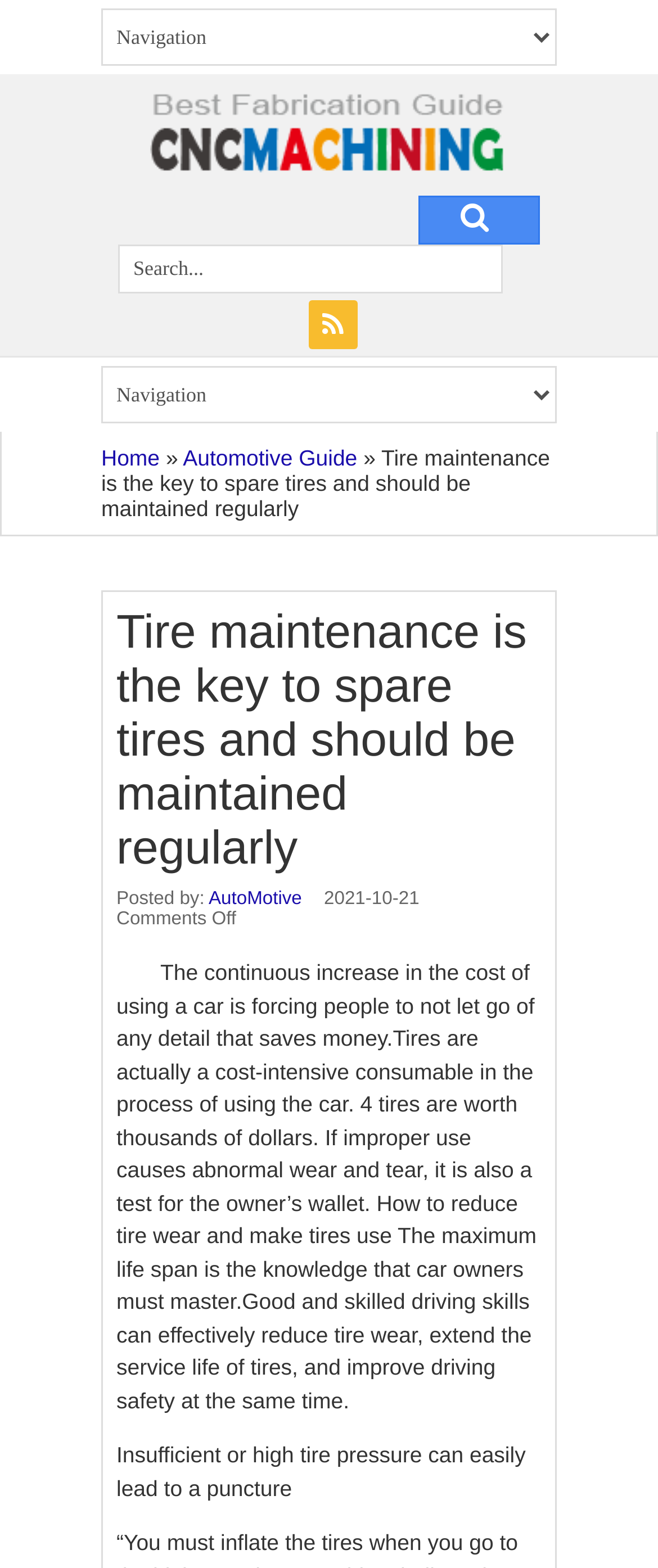Extract the main title from the webpage and generate its text.

Tire maintenance is the key to spare tires and should be maintained regularly